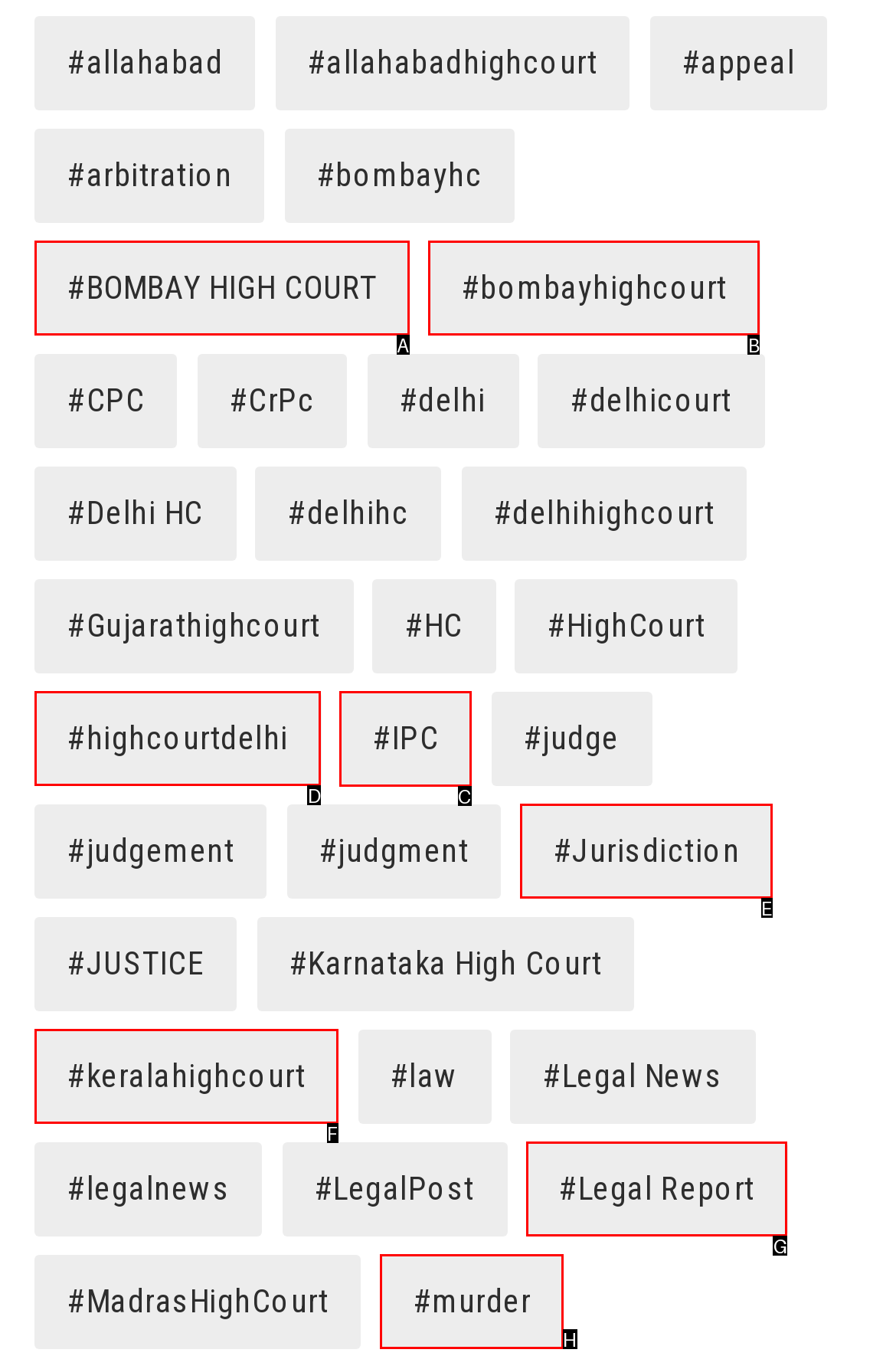Identify the correct HTML element to click to accomplish this task: Learn about IPC laws
Respond with the letter corresponding to the correct choice.

C